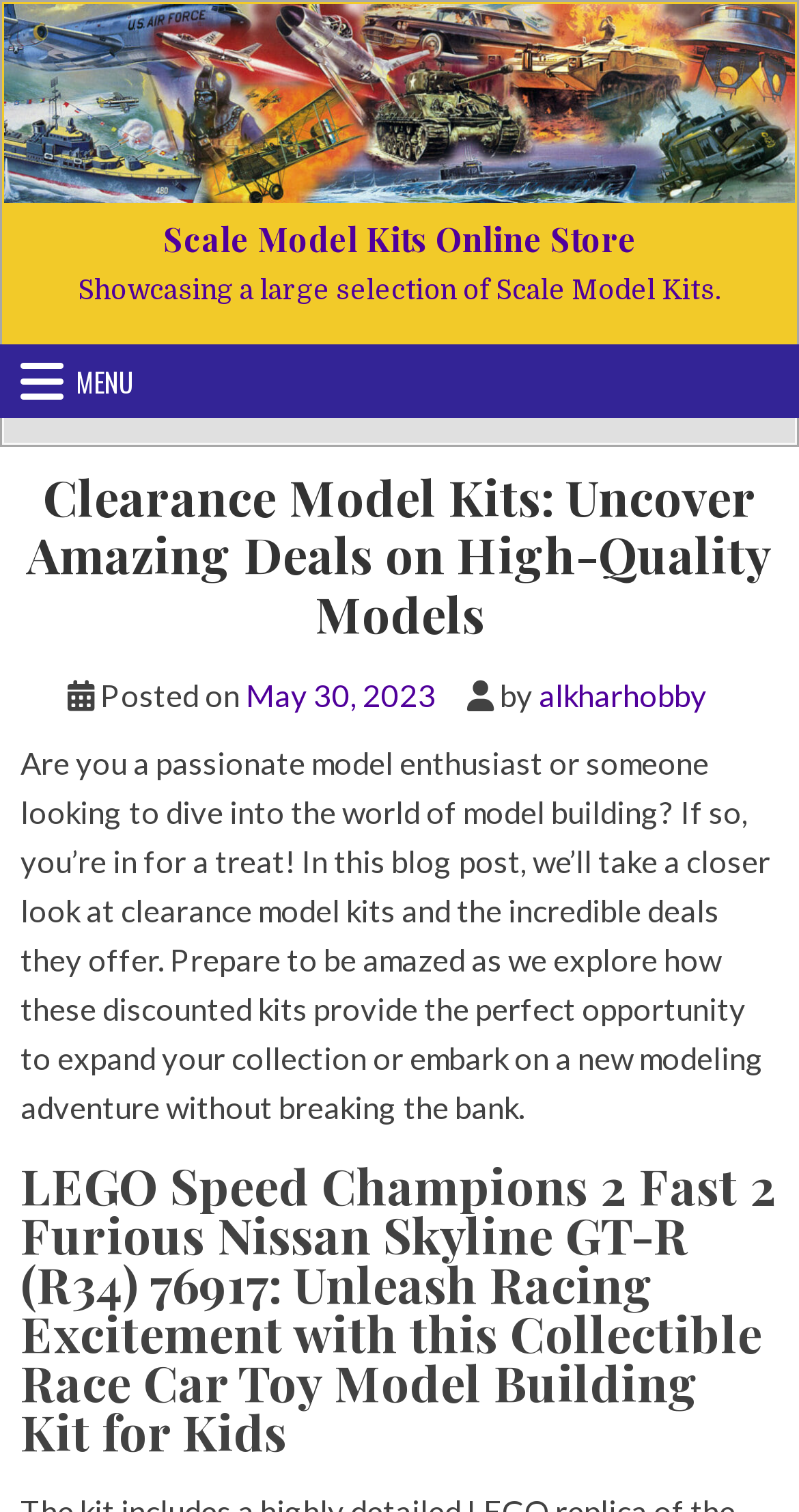Utilize the details in the image to give a detailed response to the question: What type of products are showcased on this webpage?

Based on the webpage content, it appears that the webpage is showcasing a collection of model kits, specifically scale model kits, which is evident from the text 'Showcasing a large selection of Scale Model Kits.' and the title 'Clearance Model Kits: Uncover Amazing Deals on High-Quality Models'.